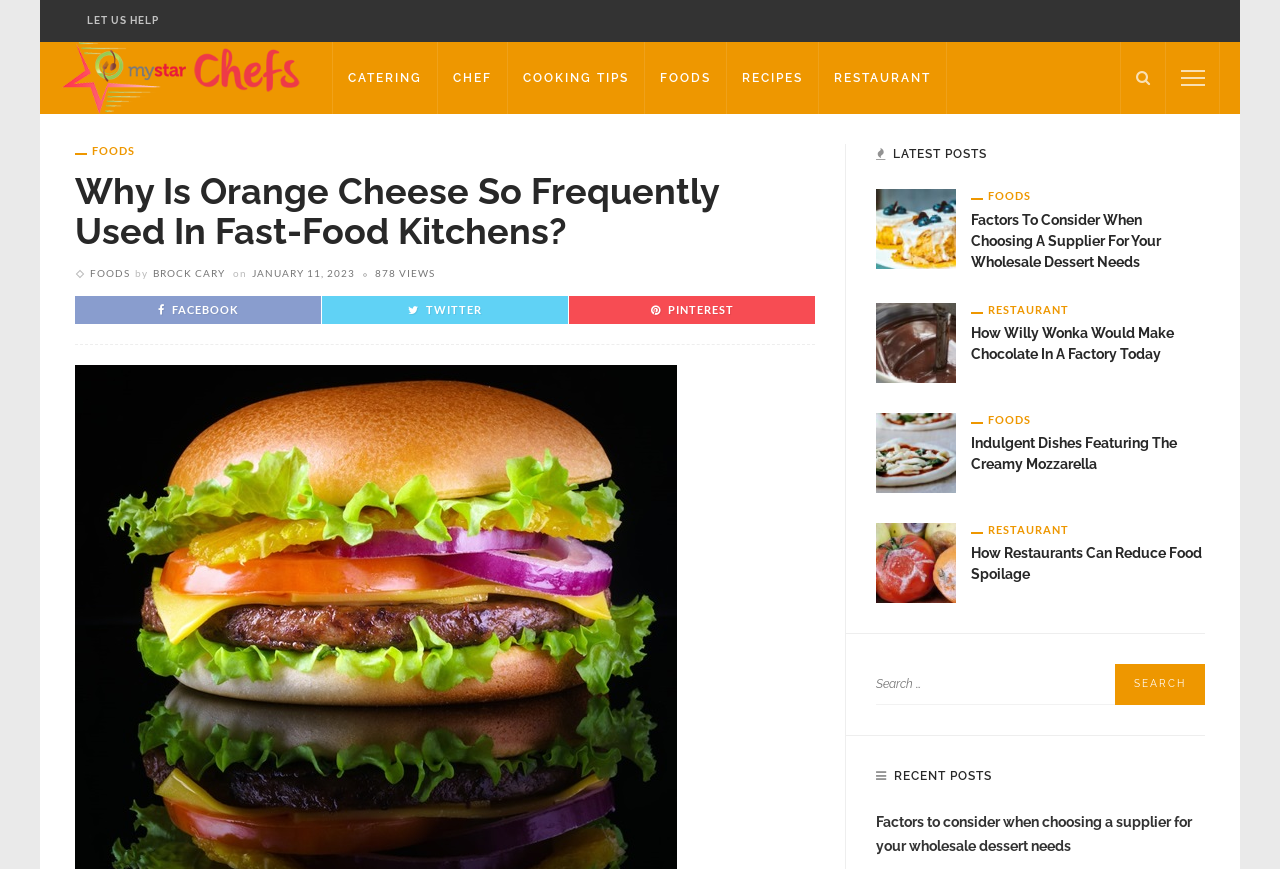Can you find and provide the main heading text of this webpage?

Why Is Orange Cheese So Frequently Used In Fast-Food Kitchens?